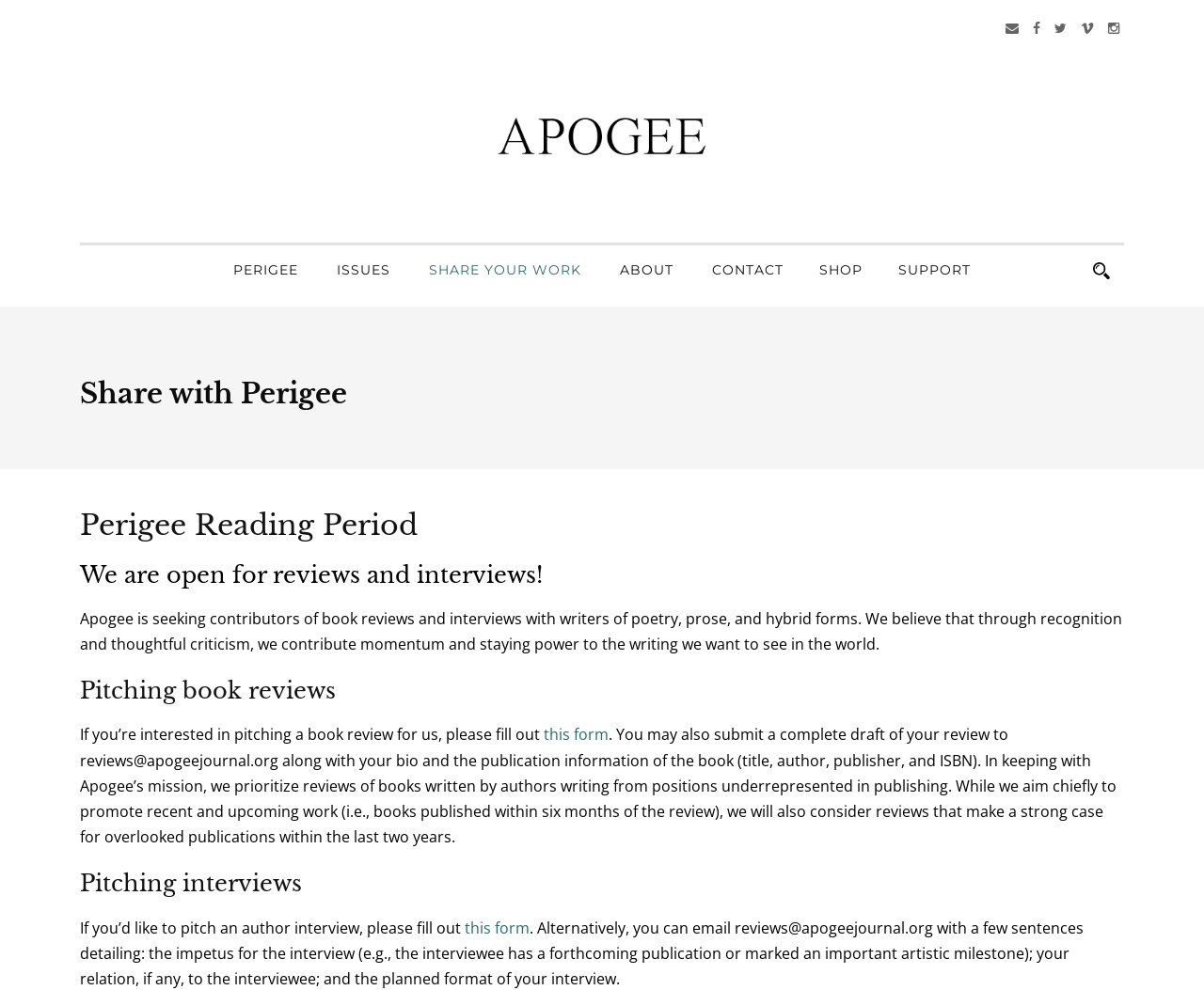Locate the bounding box for the described UI element: "this form". Ensure the coordinates are four float numbers between 0 and 1, formatted as [left, top, right, bottom].

[0.386, 0.926, 0.44, 0.947]